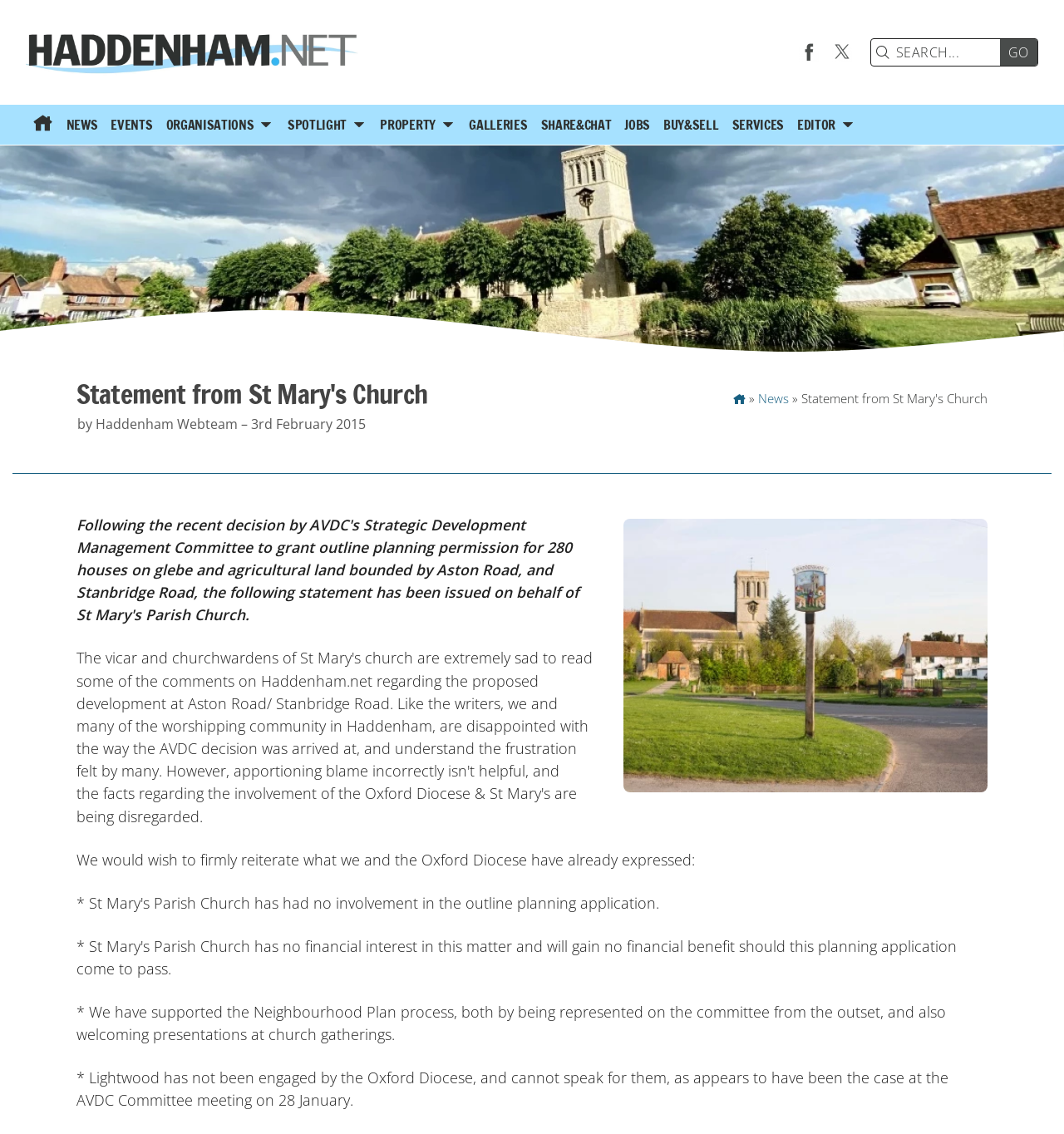Can you find the bounding box coordinates for the element that needs to be clicked to execute this instruction: "View the church end image"? The coordinates should be given as four float numbers between 0 and 1, i.e., [left, top, right, bottom].

[0.586, 0.457, 0.928, 0.699]